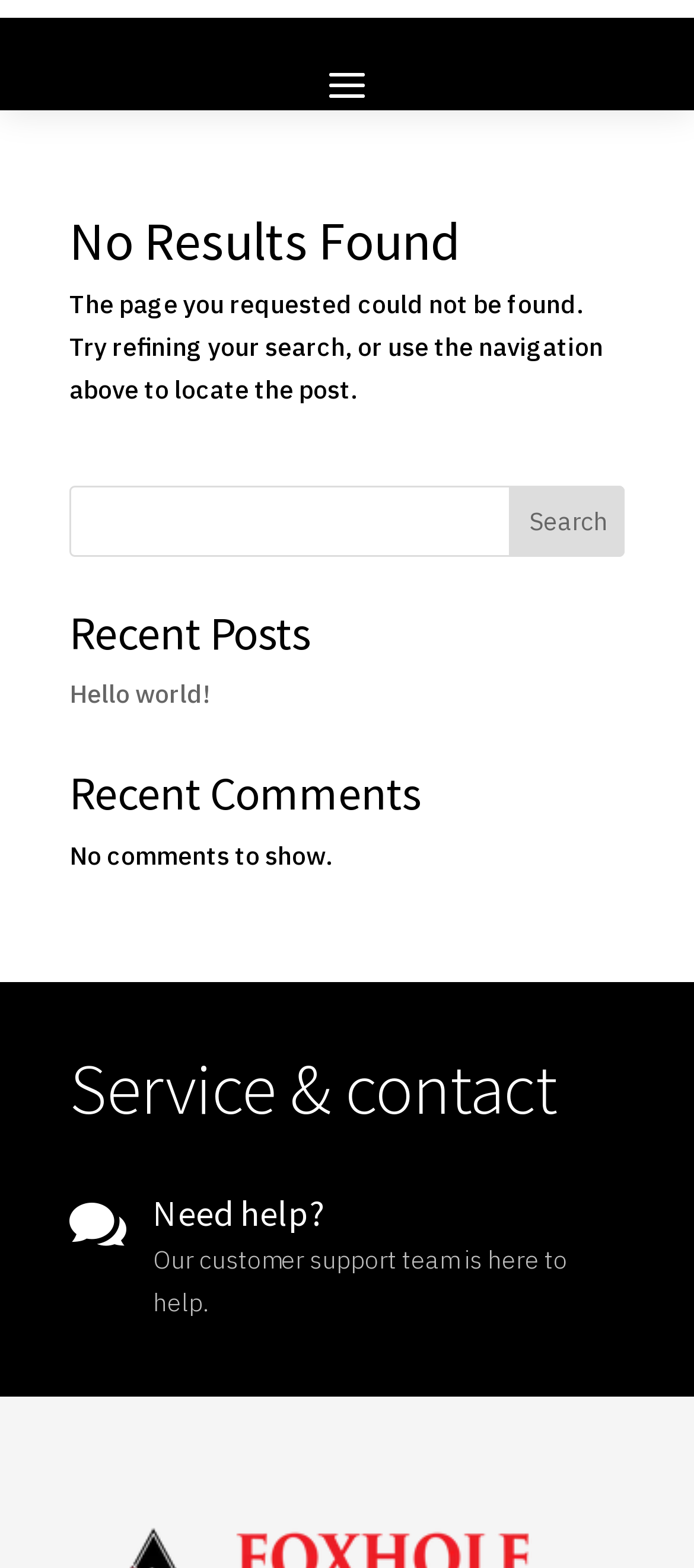Please find and generate the text of the main header of the webpage.

No Results Found